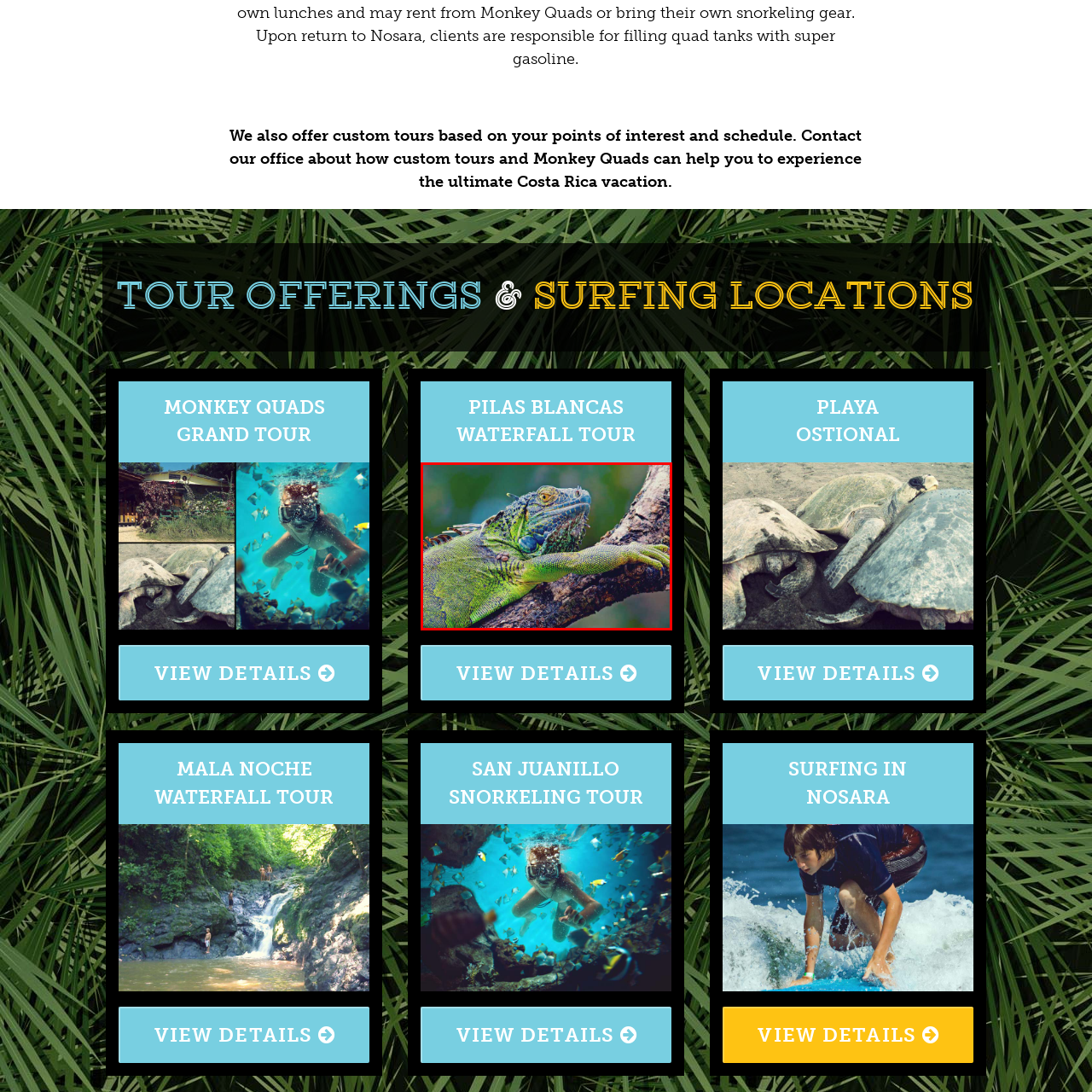Examine the picture highlighted with a red border, What is the shape of the iguana's snout? Please respond with a single word or phrase.

Elongated